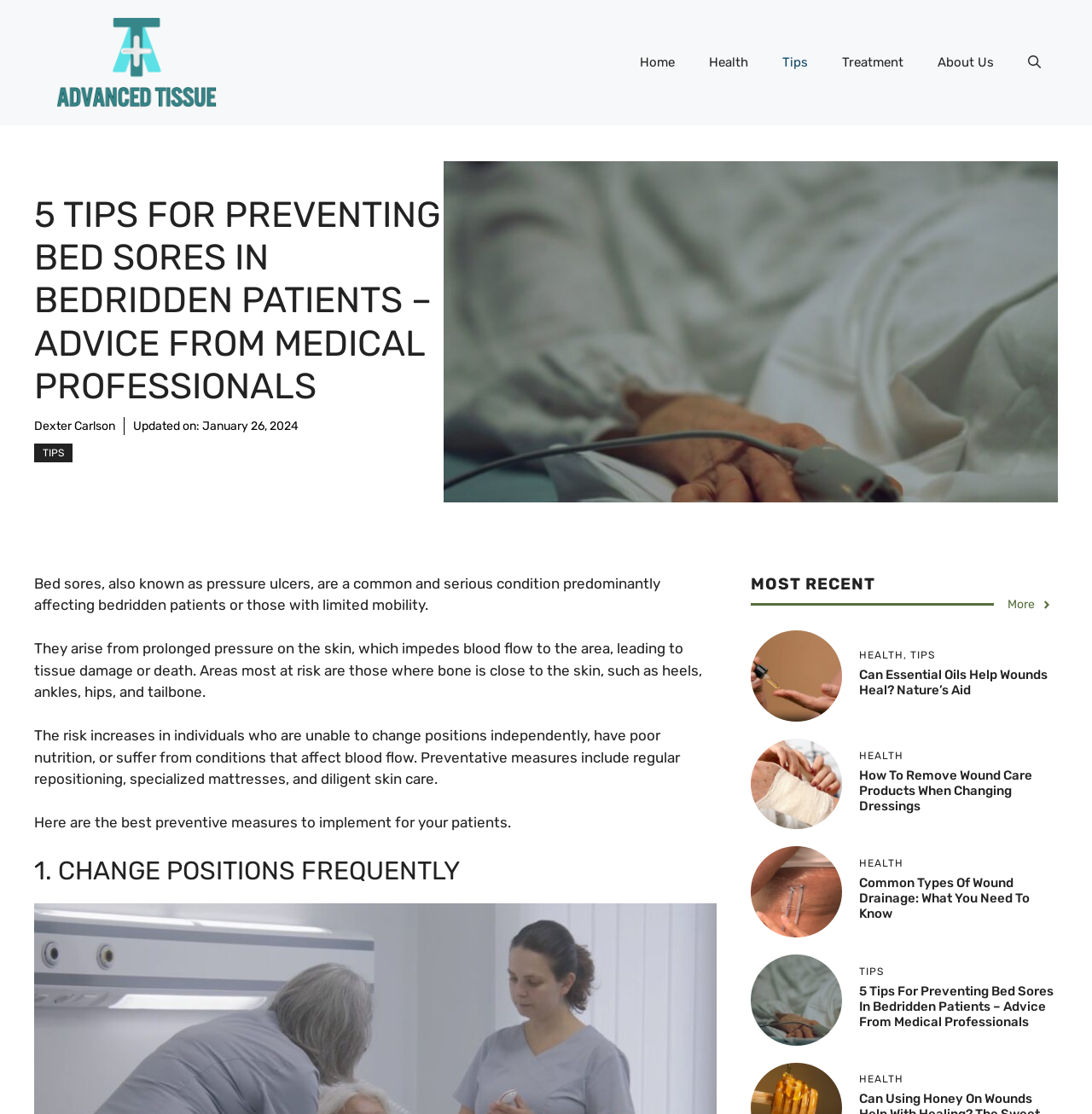Find the bounding box coordinates for the UI element that matches this description: "Treatment".

[0.755, 0.033, 0.843, 0.079]